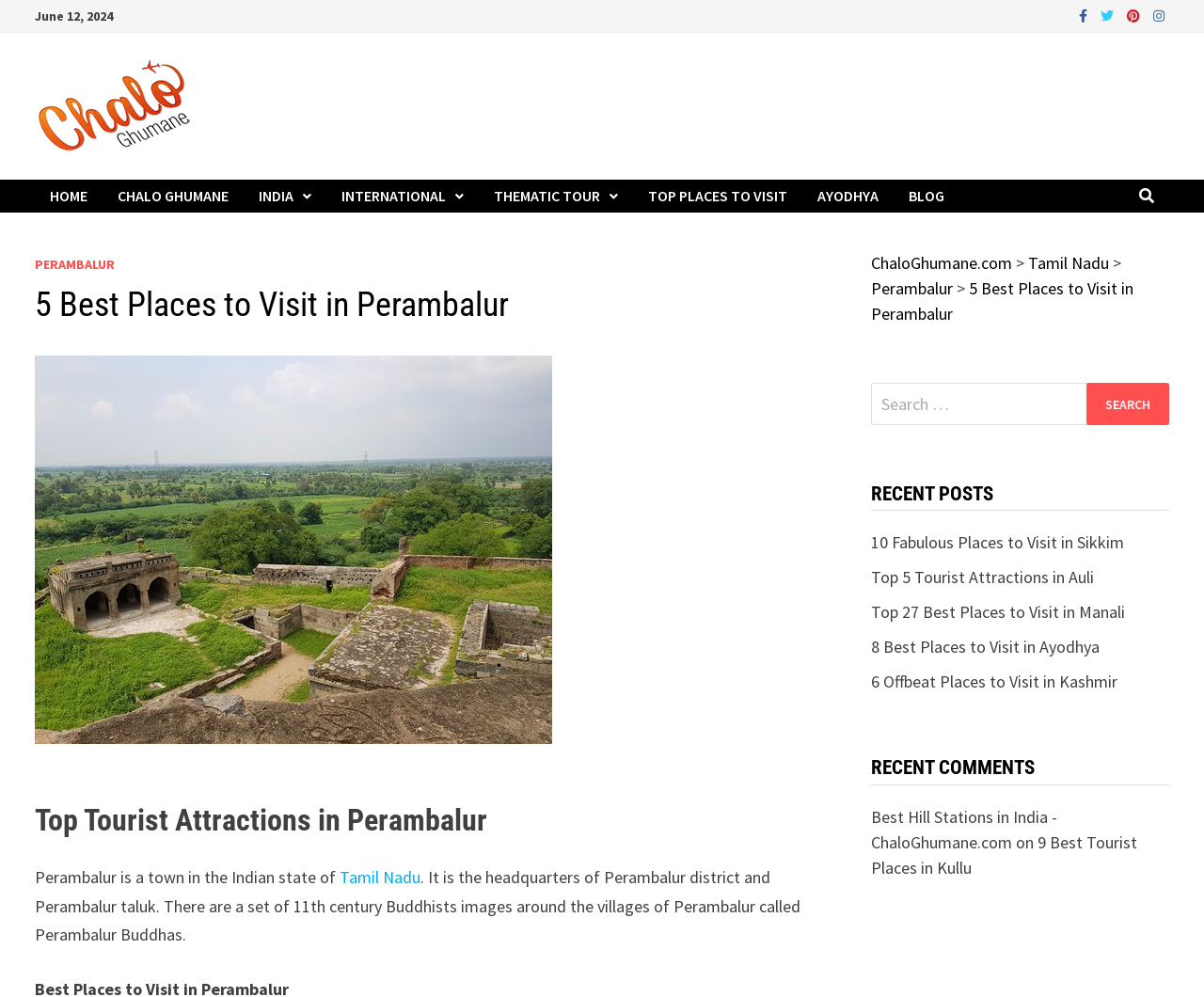Determine the bounding box coordinates of the clickable element to achieve the following action: 'Click on the HOME link'. Provide the coordinates as four float values between 0 and 1, formatted as [left, top, right, bottom].

[0.029, 0.18, 0.085, 0.213]